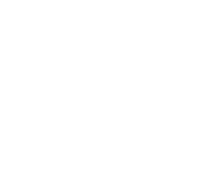Answer briefly with one word or phrase:
What is the purpose of the image?

Quick identification